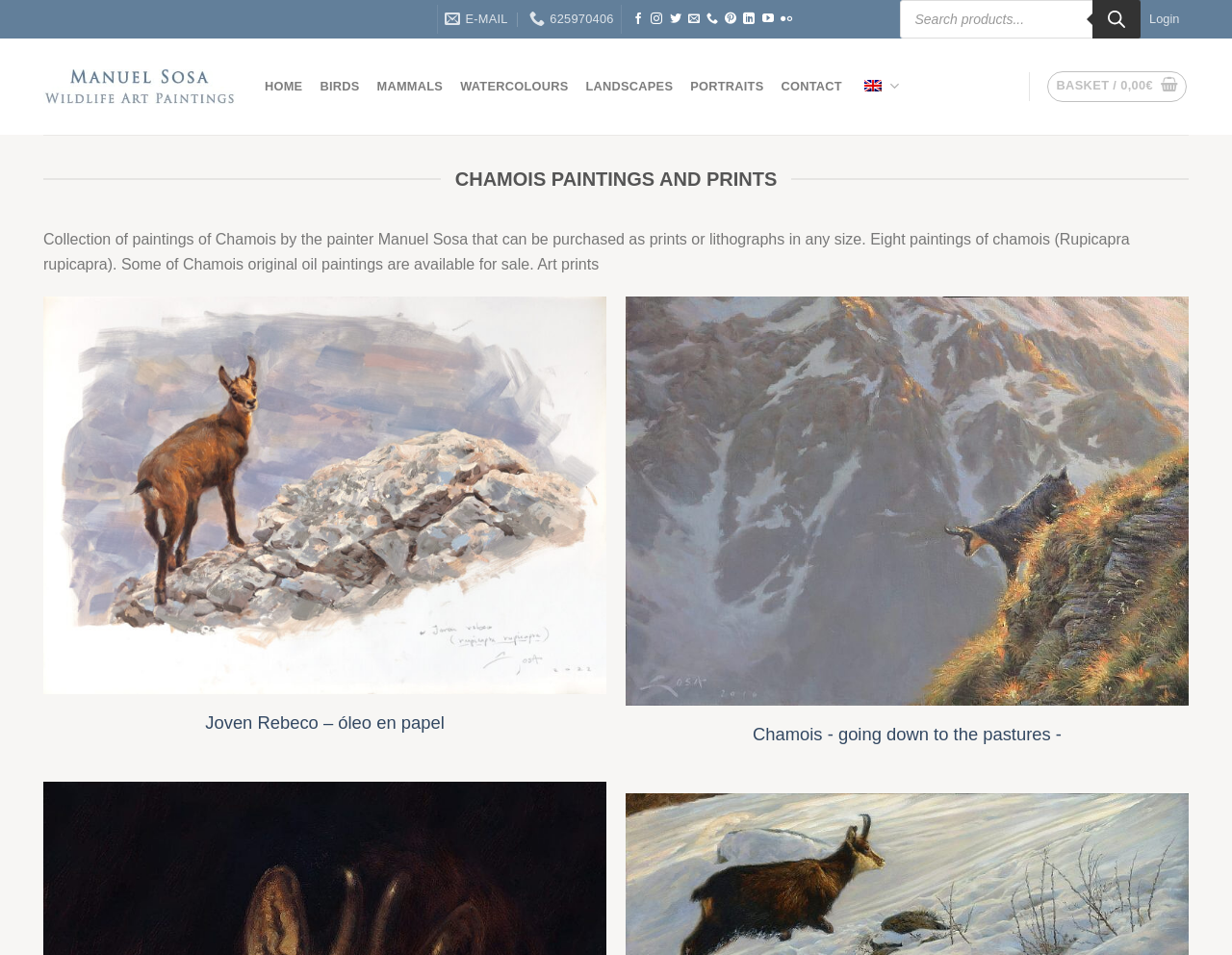Answer the following query with a single word or phrase:
What type of paintings are featured on this webpage?

Chamois paintings